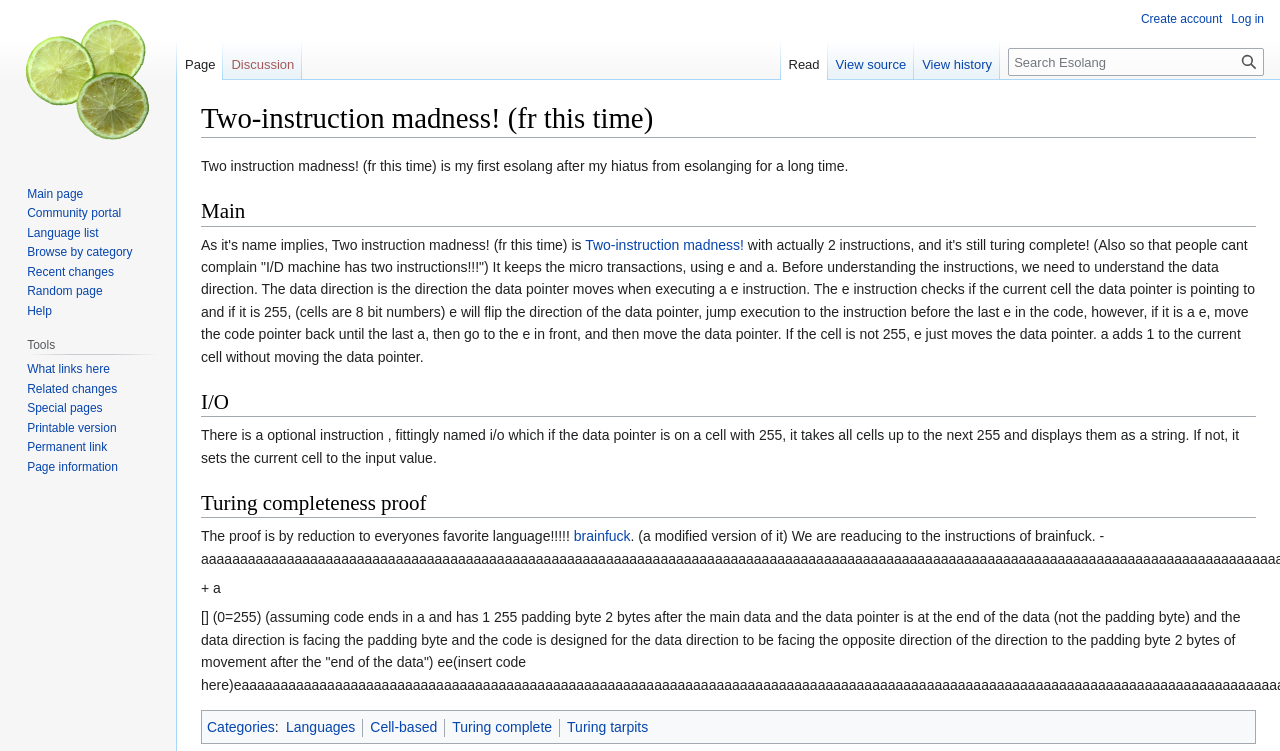Please determine the bounding box coordinates for the UI element described as: "Otsukare! comments".

None